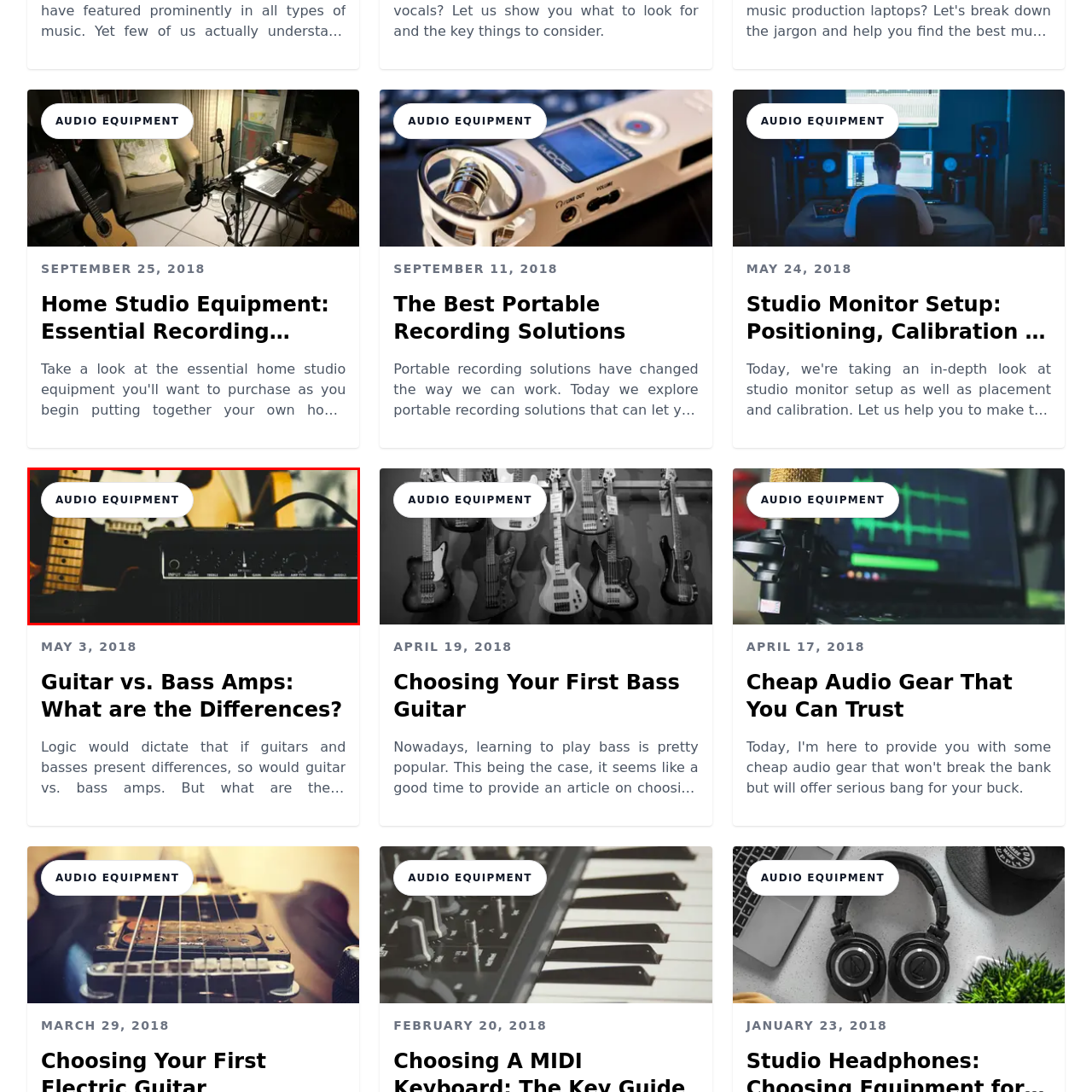Direct your attention to the zone enclosed by the orange box, What is written on the label at the top? 
Give your response in a single word or phrase.

AUDIO EQUIPMENT